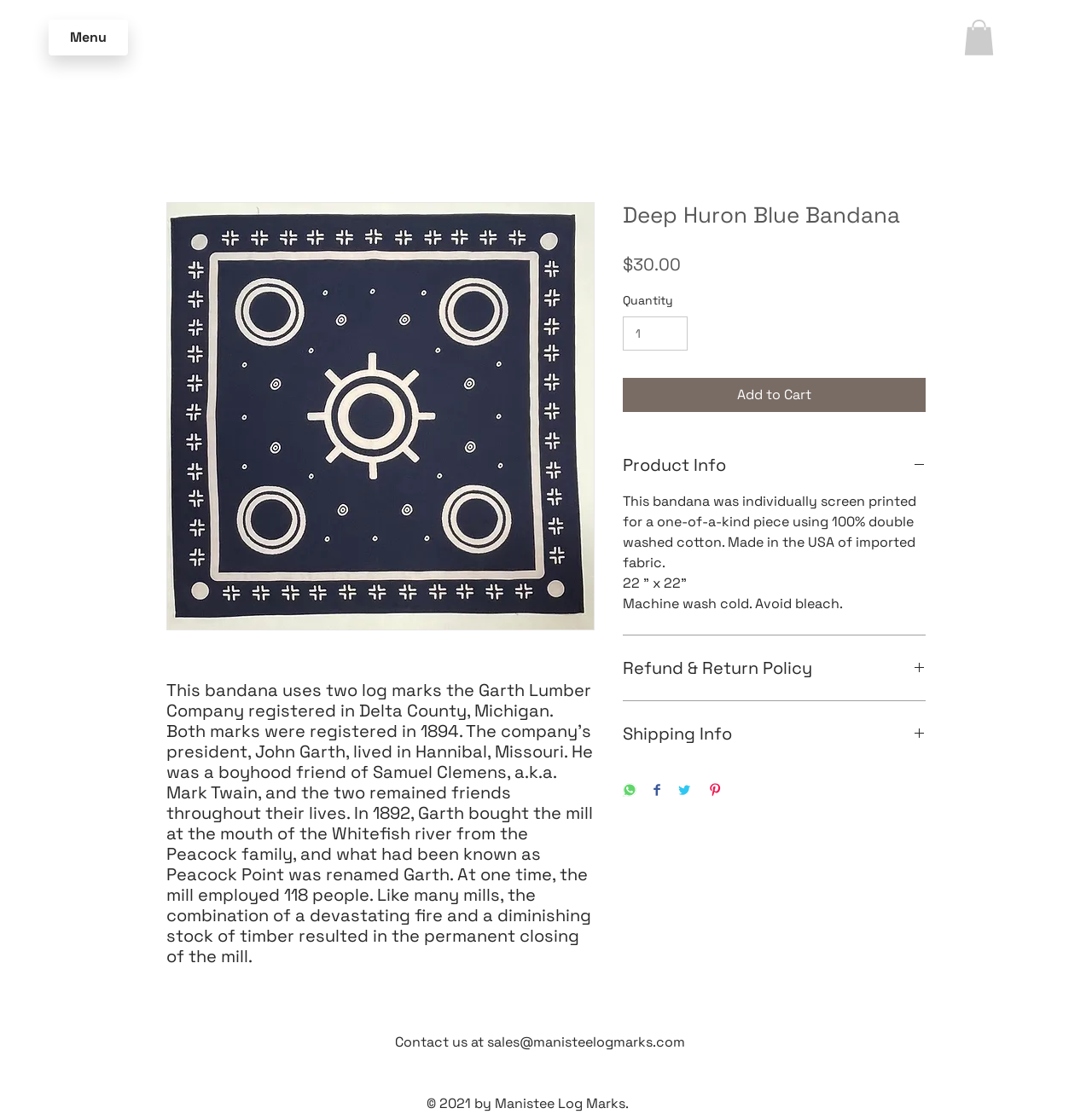Using a single word or phrase, answer the following question: 
What is the material of the bandana?

100% double washed cotton